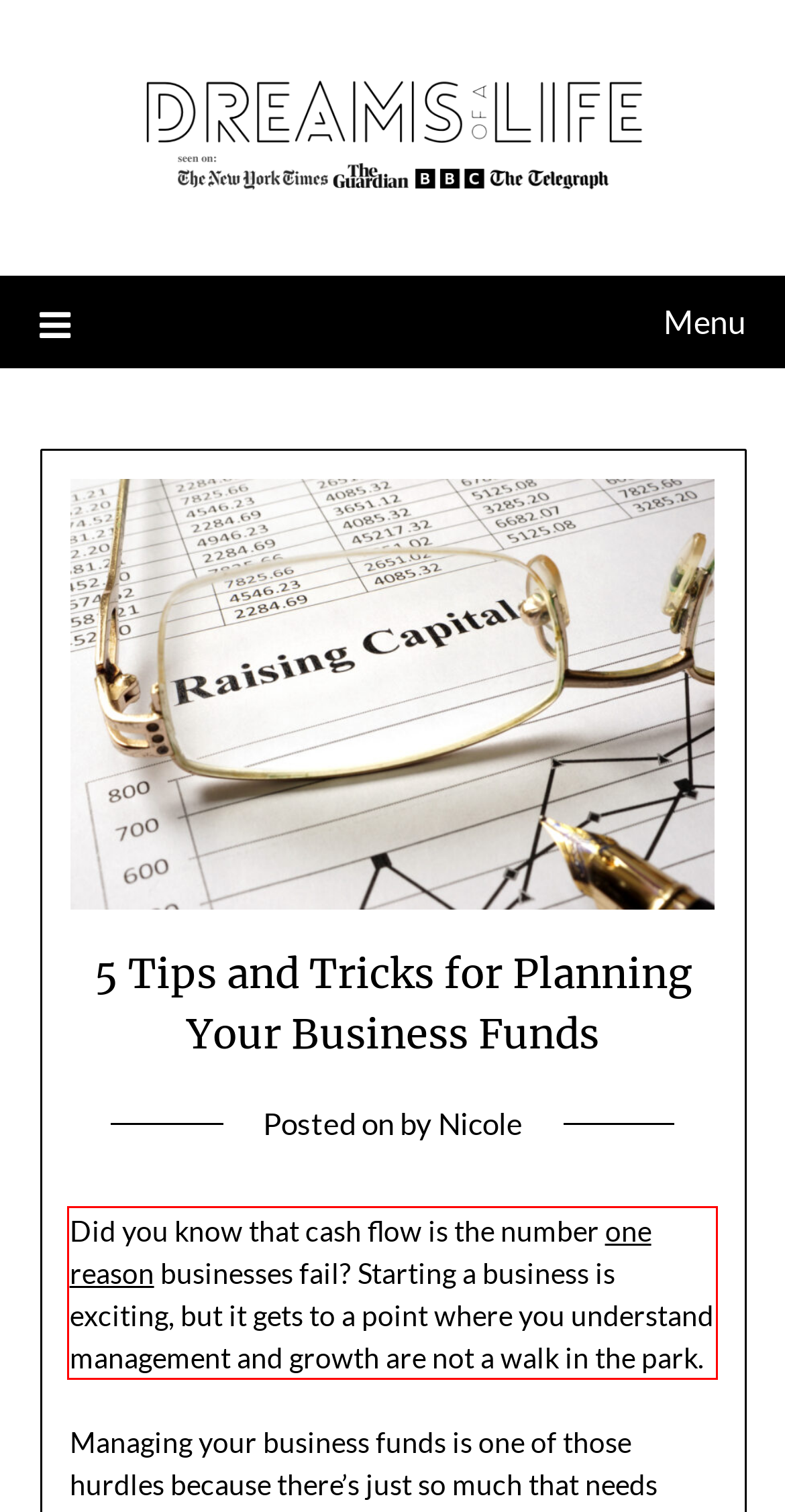Examine the screenshot of the webpage, locate the red bounding box, and perform OCR to extract the text contained within it.

Did you know that cash flow is the number one reason businesses fail? Starting a business is exciting, but it gets to a point where you understand management and growth are not a walk in the park.